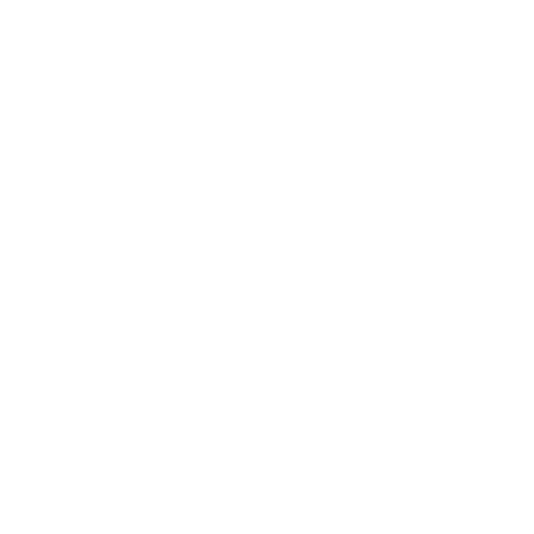Give a complete and detailed account of the image.

This image showcases the "Curious Case Of Benjamin Brad Pitt Leather Jacket," a distinctive outerwear piece designed to evoke the style associated with the character from the film. It features a classic silhouette with an elegant dark brown hue, crafted from genuine leather for durability and style. The jacket is detailed with functional flap pockets for added convenience, showcasing both style and practicality. It is positioned within a context that highlights its popularity among celebrity-inspired fashion items, appealing to those looking to emulate high-profile looks. This jacket exemplifies a blend of modern fashion and timeless craftsmanship, making it a versatile addition to any wardrobe.